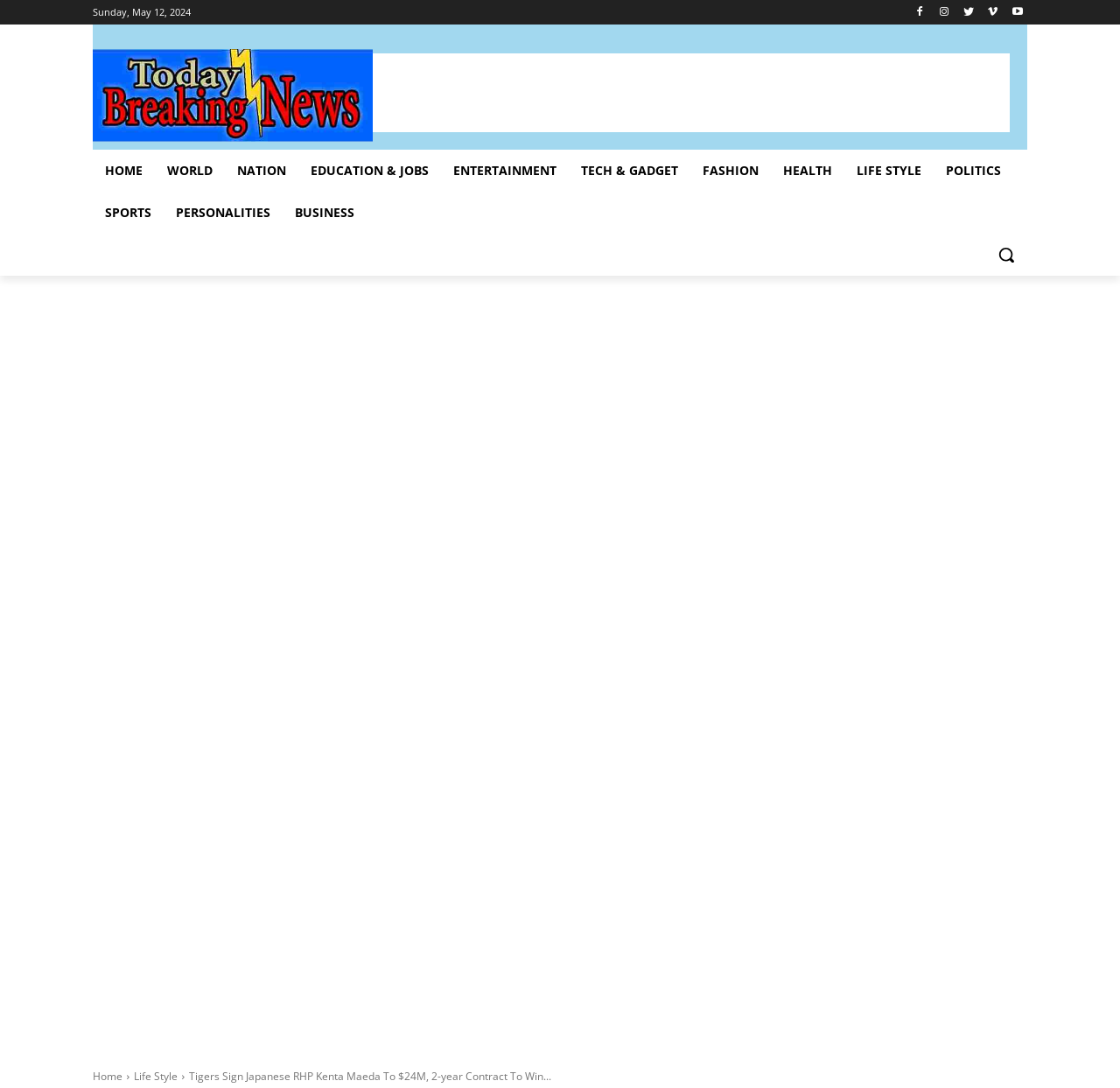Could you specify the bounding box coordinates for the clickable section to complete the following instruction: "Go to Home"?

[0.083, 0.982, 0.109, 0.996]